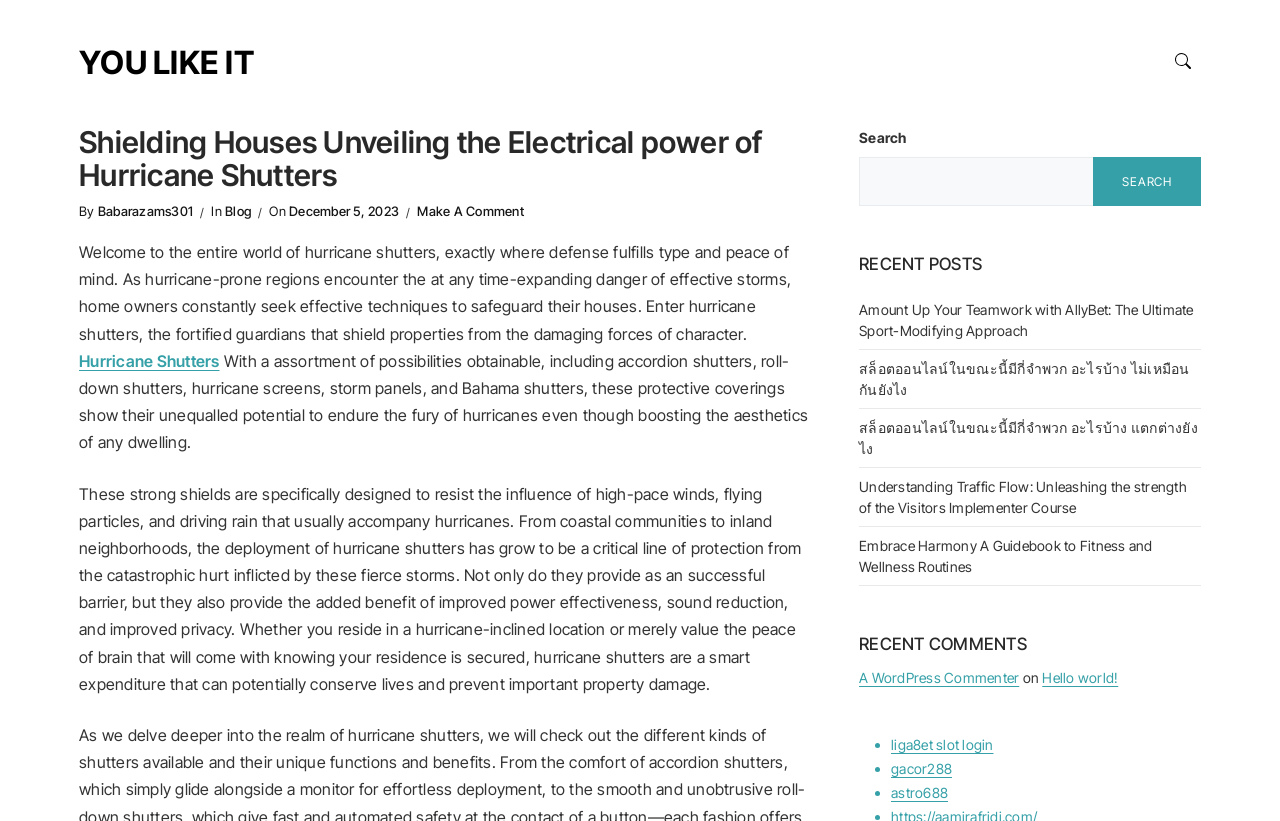Can you find and provide the main heading text of this webpage?

Shielding Houses Unveiling the Electrical power of Hurricane Shutters